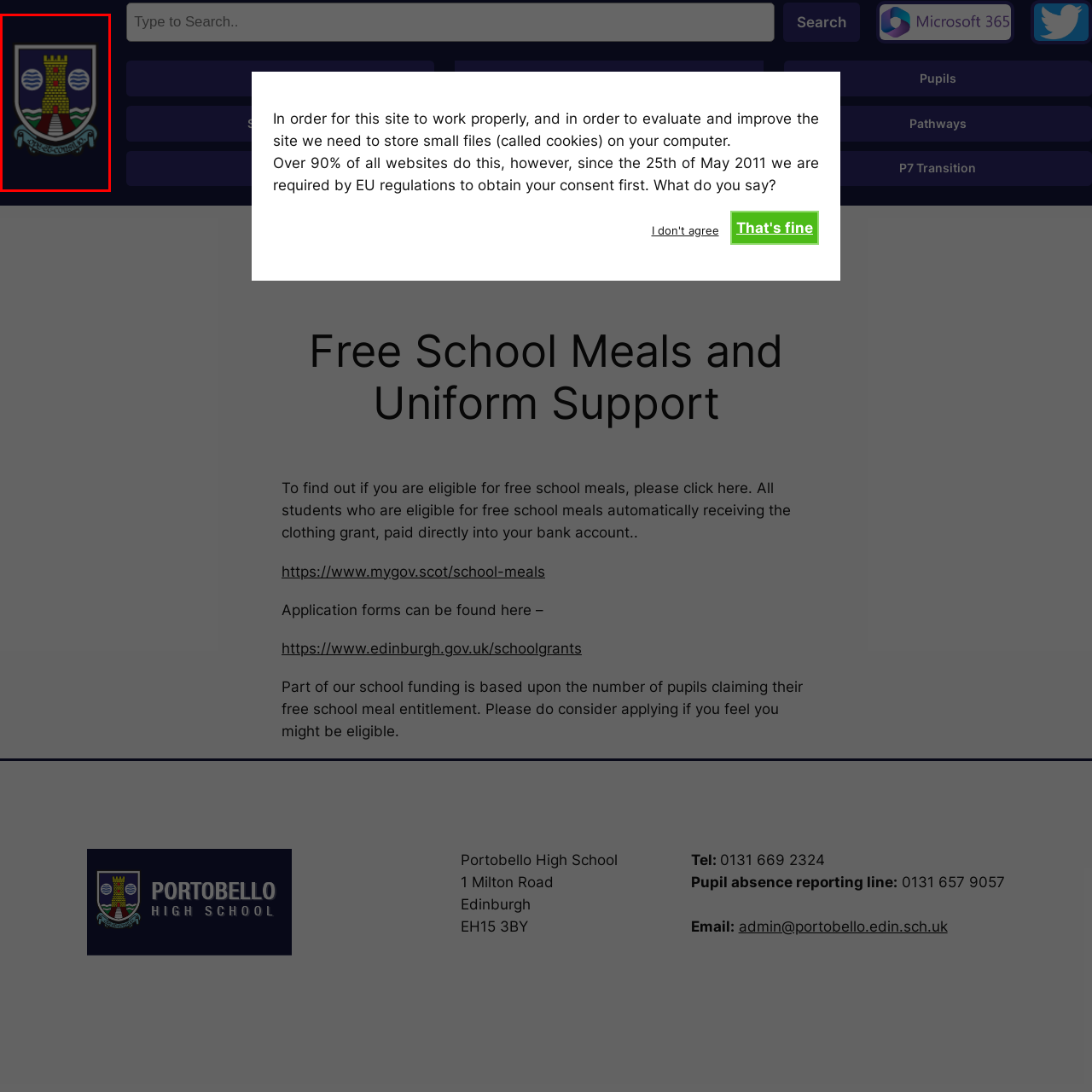What bears the school's motto?
View the image highlighted by the red bounding box and provide your answer in a single word or a brief phrase.

ribbon